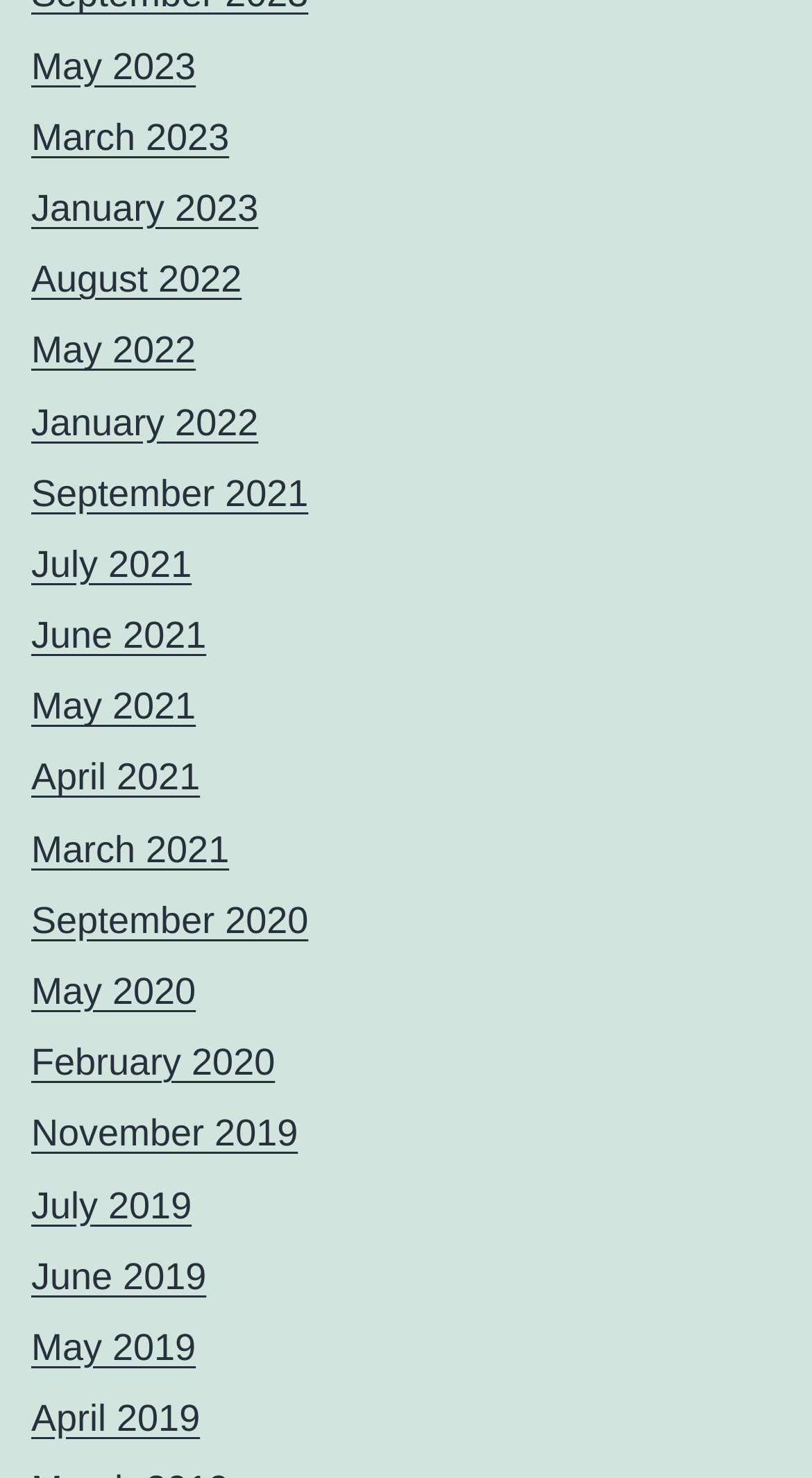Provide the bounding box coordinates of the area you need to click to execute the following instruction: "browse November 2019".

[0.038, 0.753, 0.367, 0.781]